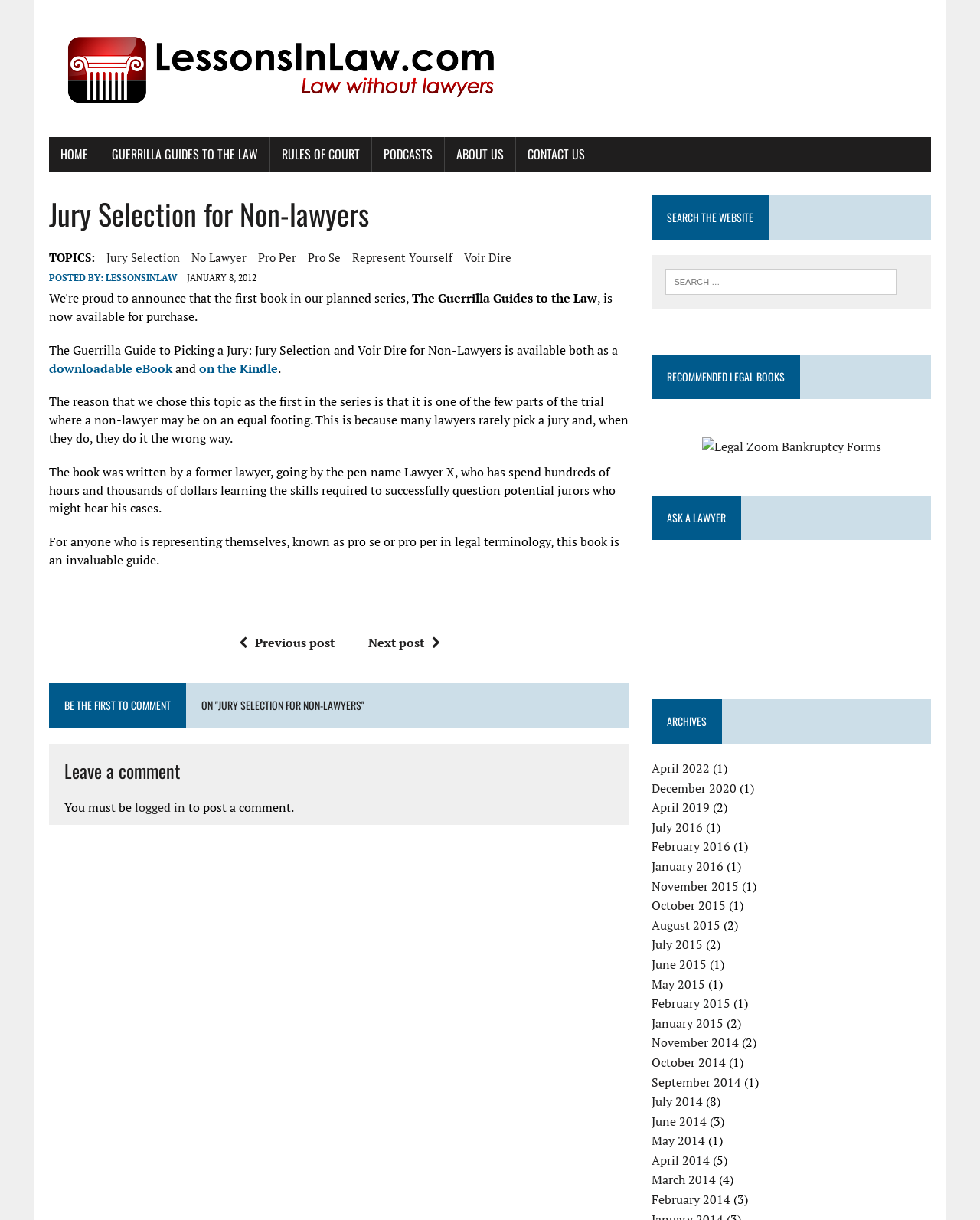Kindly determine the bounding box coordinates of the area that needs to be clicked to fulfill this instruction: "View the 'Legal Zoom Bankruptcy Forms' book".

[0.716, 0.359, 0.899, 0.373]